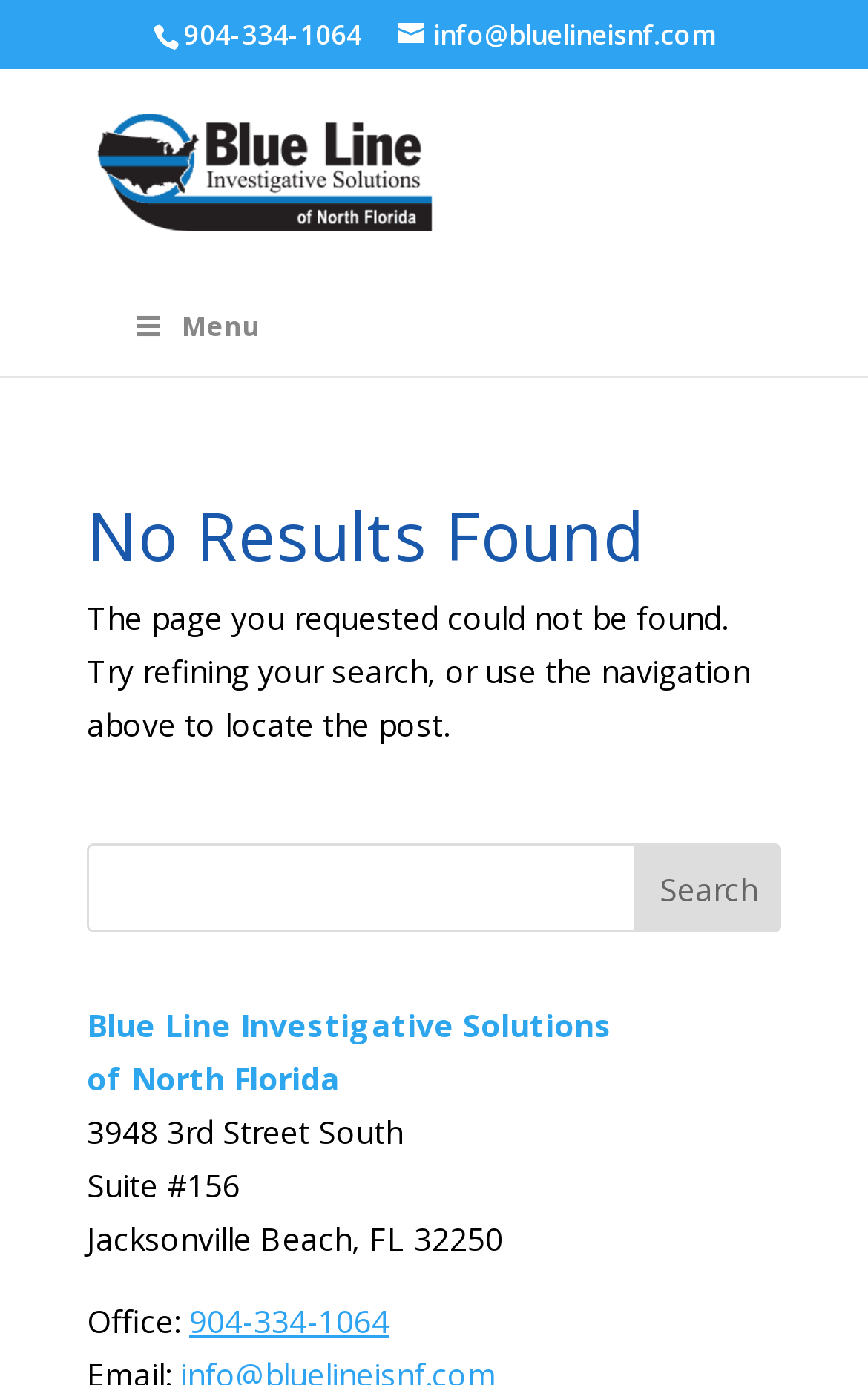Generate a thorough description of the webpage.

This webpage appears to be an error page, specifically a "Page not found" page for Blue Line IS of North Florida. At the top, there is a phone number "904-334-1064" and an email address "info@bluelineisnf.com" displayed prominently. Below this, there is a logo image of Blue Line IS of North Florida, which is also a clickable link.

To the right of the logo, there is a "Toggle Menu" button. Below this, there is a search bar with a placeholder text "Search for:". 

The main content of the page is an article section that takes up most of the page. It has a heading "No Results Found" and a paragraph of text explaining that the requested page could not be found, with suggestions to refine the search or use the navigation above to locate the post.

Below this, there is another search bar with a textbox and a "Search" button. 

At the bottom of the page, there is a section with the company's name, address, and contact information. The company name "Blue Line Investigative Solutions of North Florida" is displayed, followed by the address "3948 3rd Street South, Suite #156, Jacksonville Beach, FL 32250". There is also an "Office" label with the phone number "904-334-1064" again.